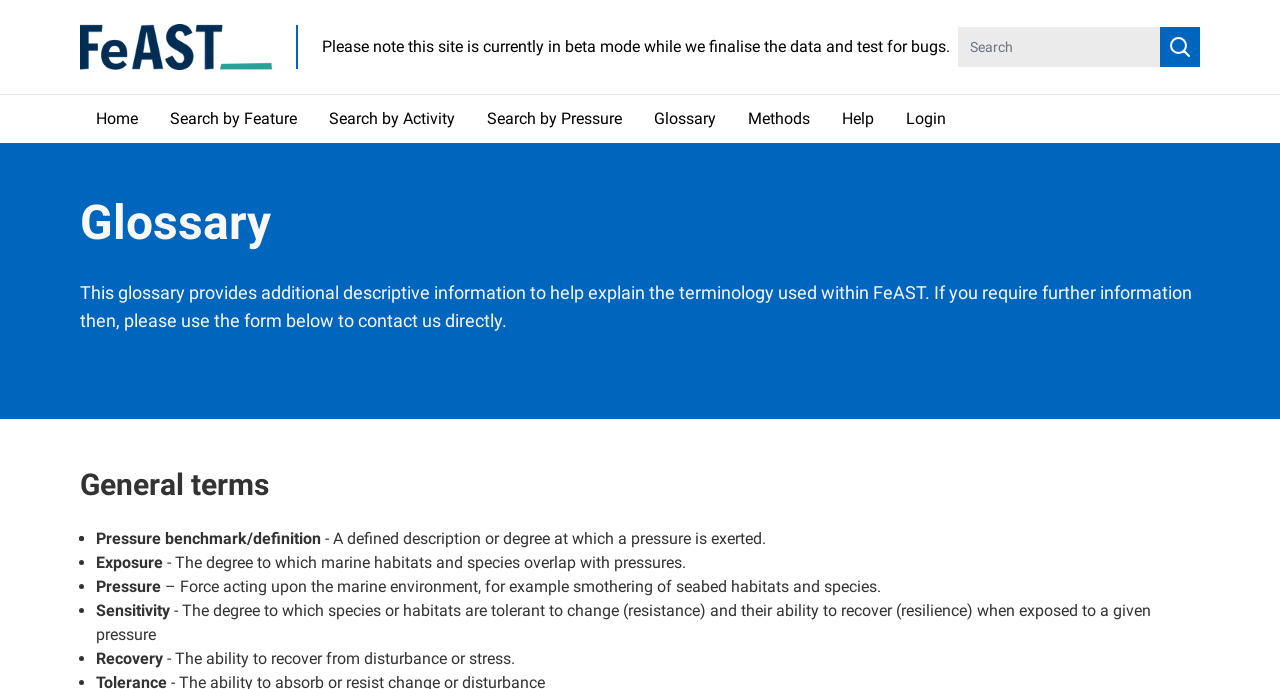Please specify the bounding box coordinates of the clickable region necessary for completing the following instruction: "Go to Home page". The coordinates must consist of four float numbers between 0 and 1, i.e., [left, top, right, bottom].

[0.062, 0.138, 0.12, 0.207]